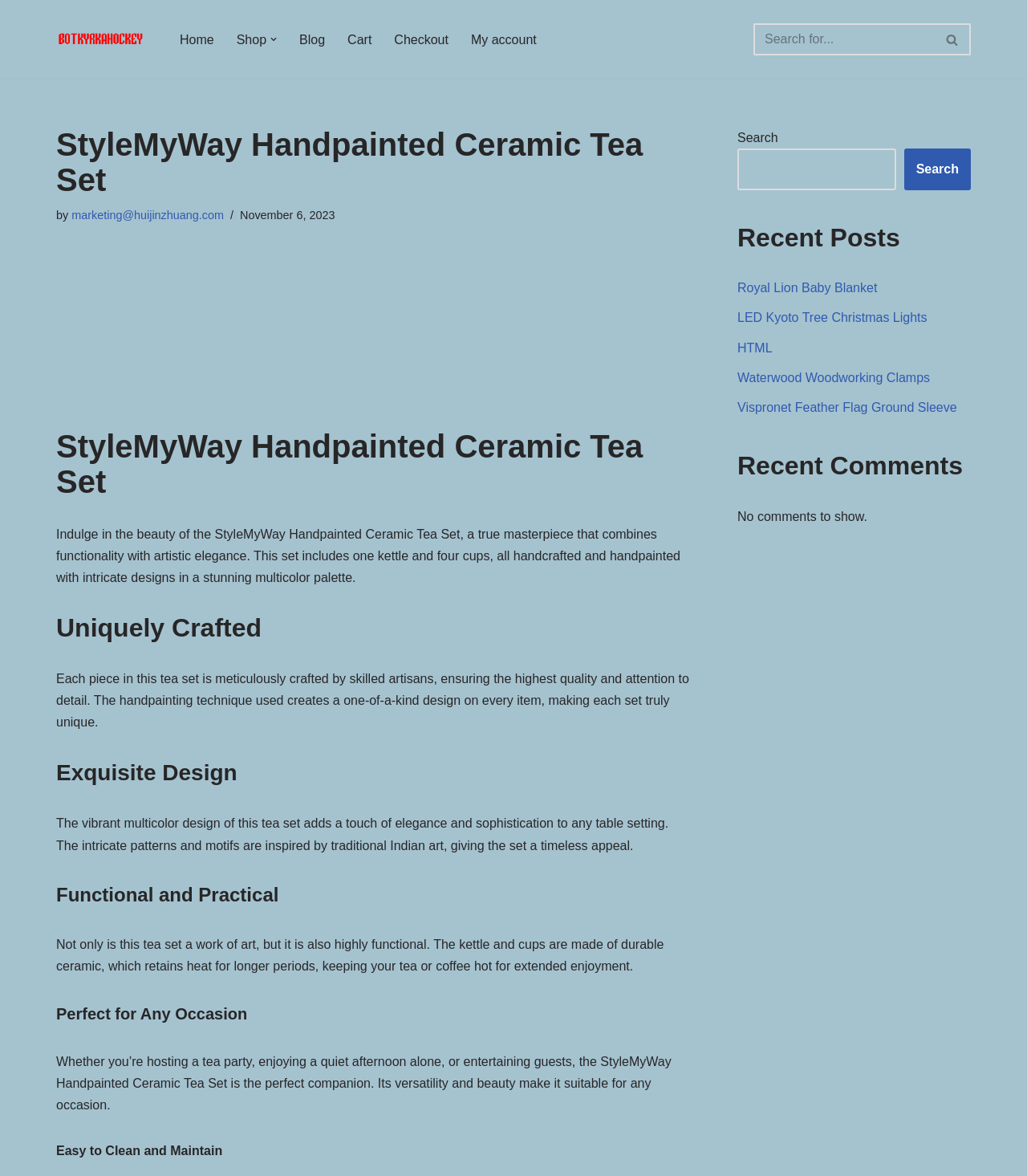Determine the webpage's heading and output its text content.

StyleMyWay Handpainted Ceramic Tea Set